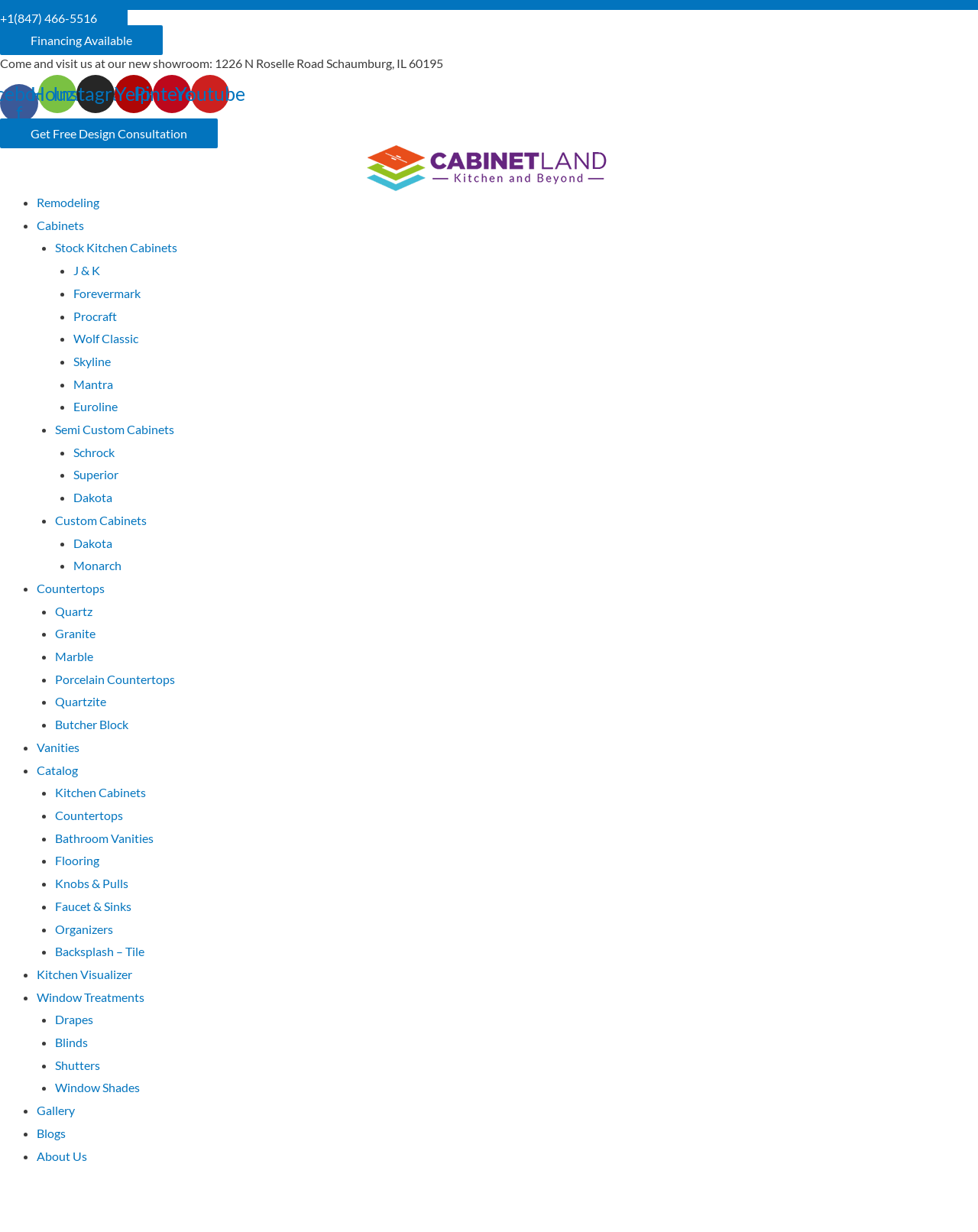What is the logo of the company?
Based on the image content, provide your answer in one word or a short phrase.

Cabinet Land Logo